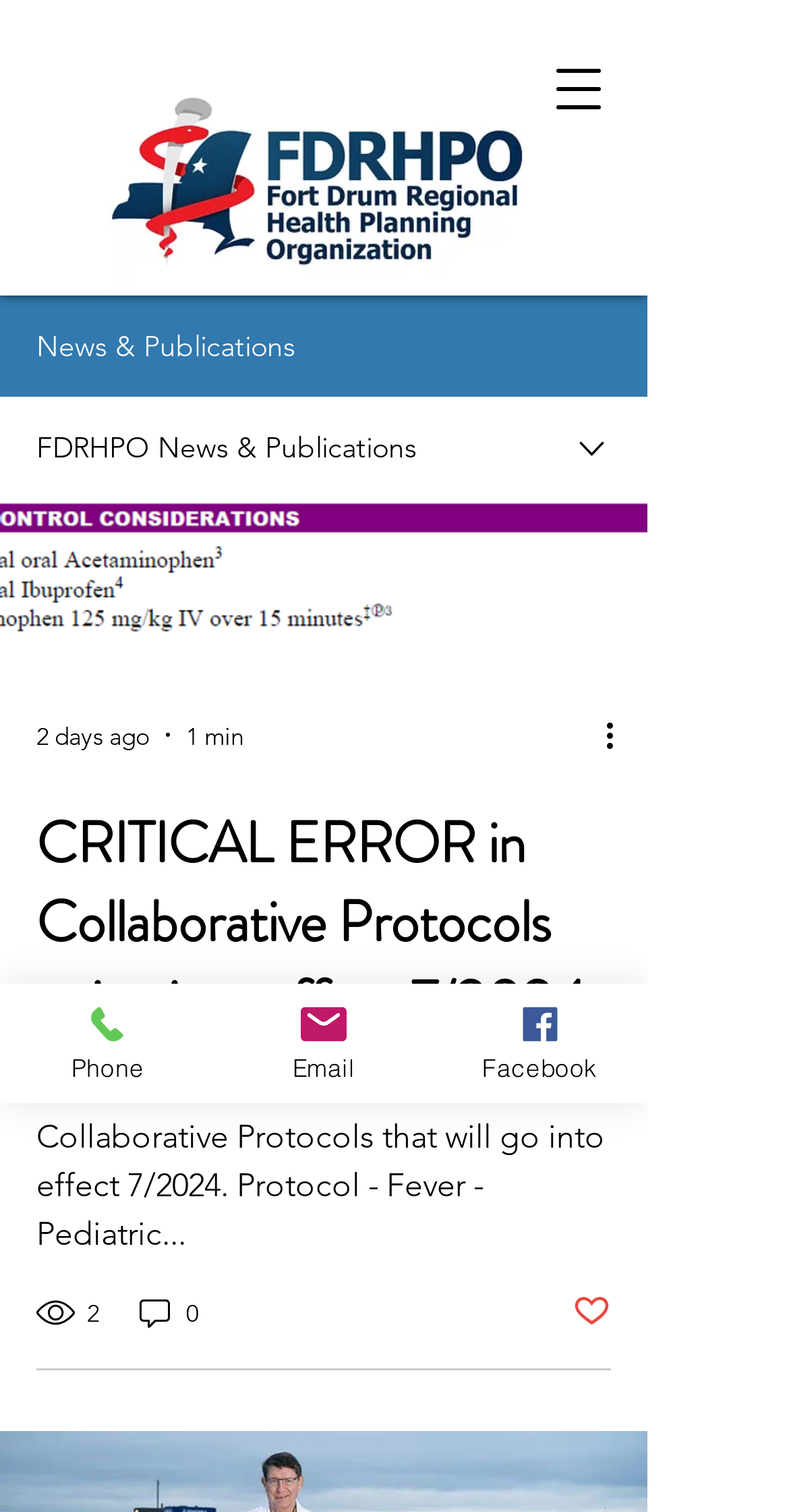Can you specify the bounding box coordinates for the region that should be clicked to fulfill this instruction: "Call the phone number".

[0.0, 0.651, 0.274, 0.73]